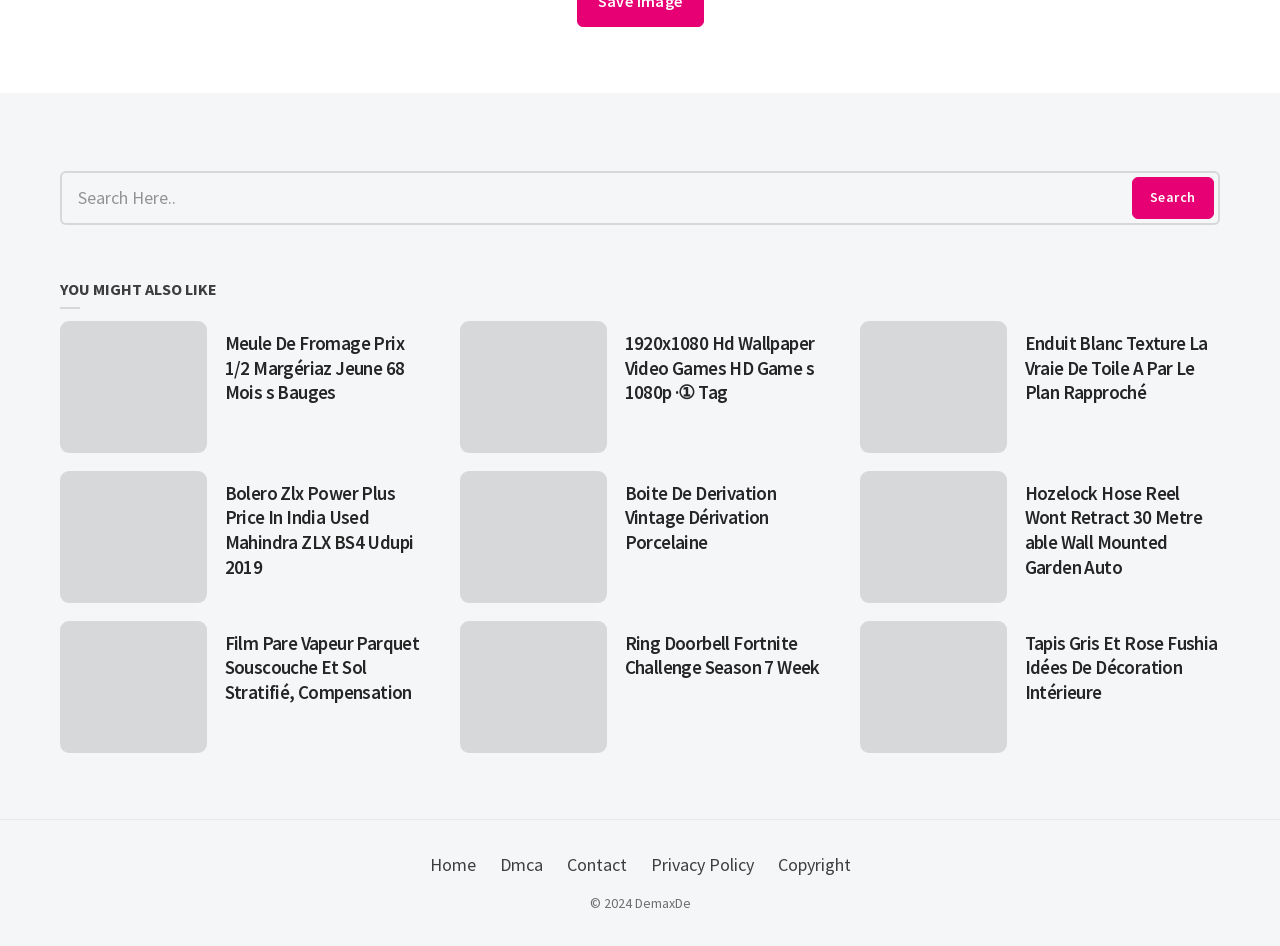Please specify the bounding box coordinates of the region to click in order to perform the following instruction: "View 'YOU MIGHT ALSO LIKE'".

[0.047, 0.297, 0.953, 0.326]